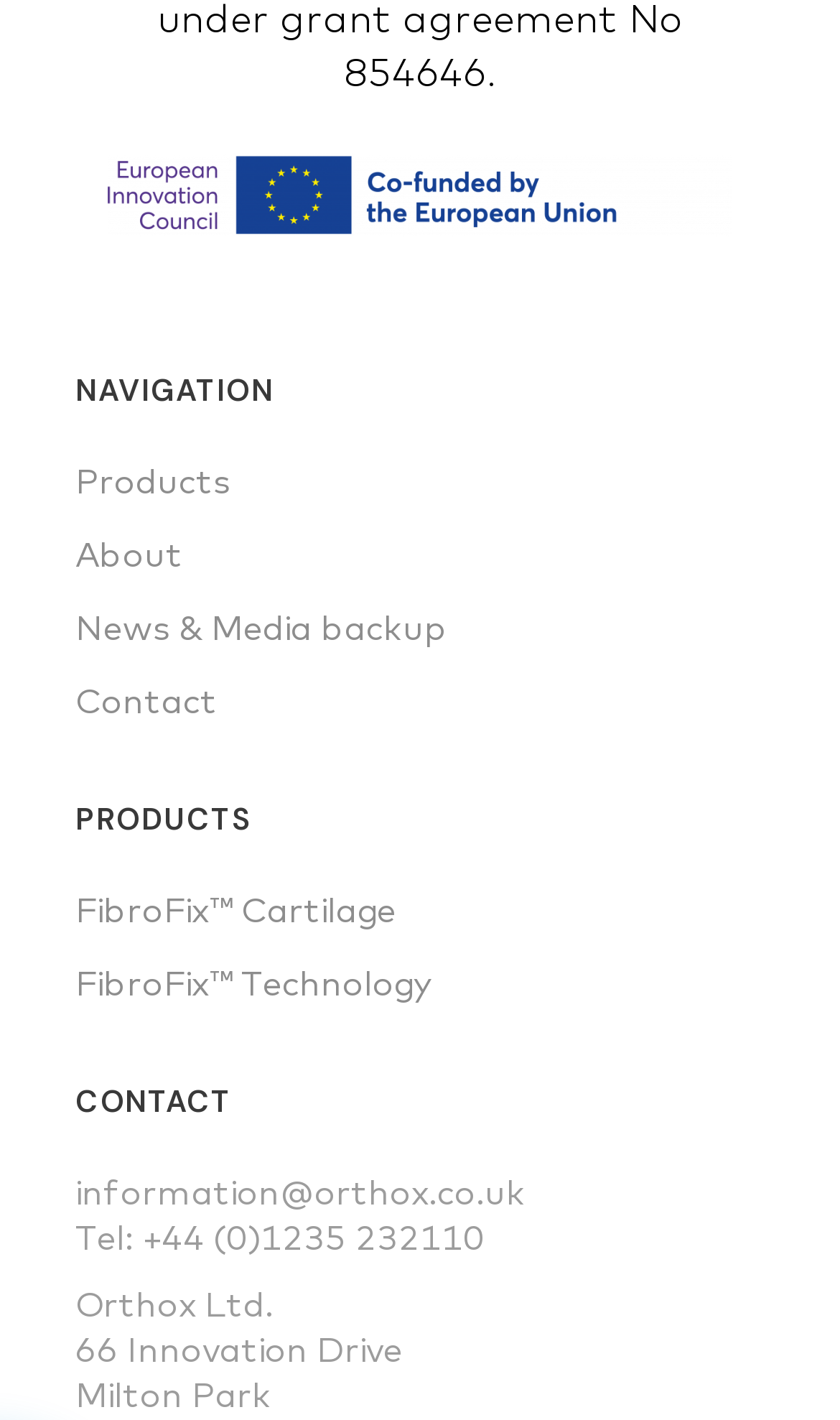Provide the bounding box coordinates of the section that needs to be clicked to accomplish the following instruction: "Contact us via email."

[0.09, 0.823, 0.626, 0.854]